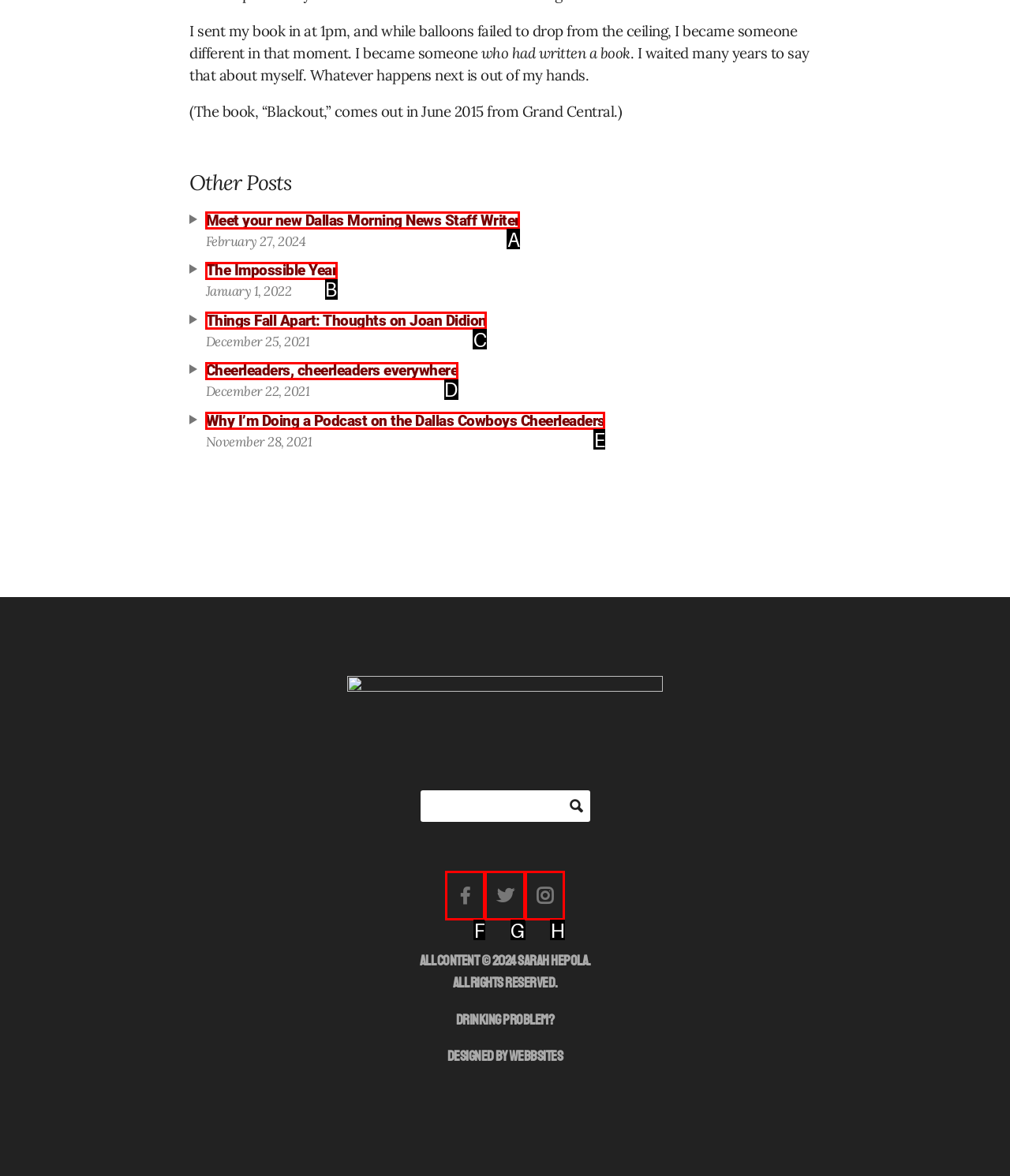Determine the HTML element that aligns with the description: The Impossible Year
Answer by stating the letter of the appropriate option from the available choices.

B